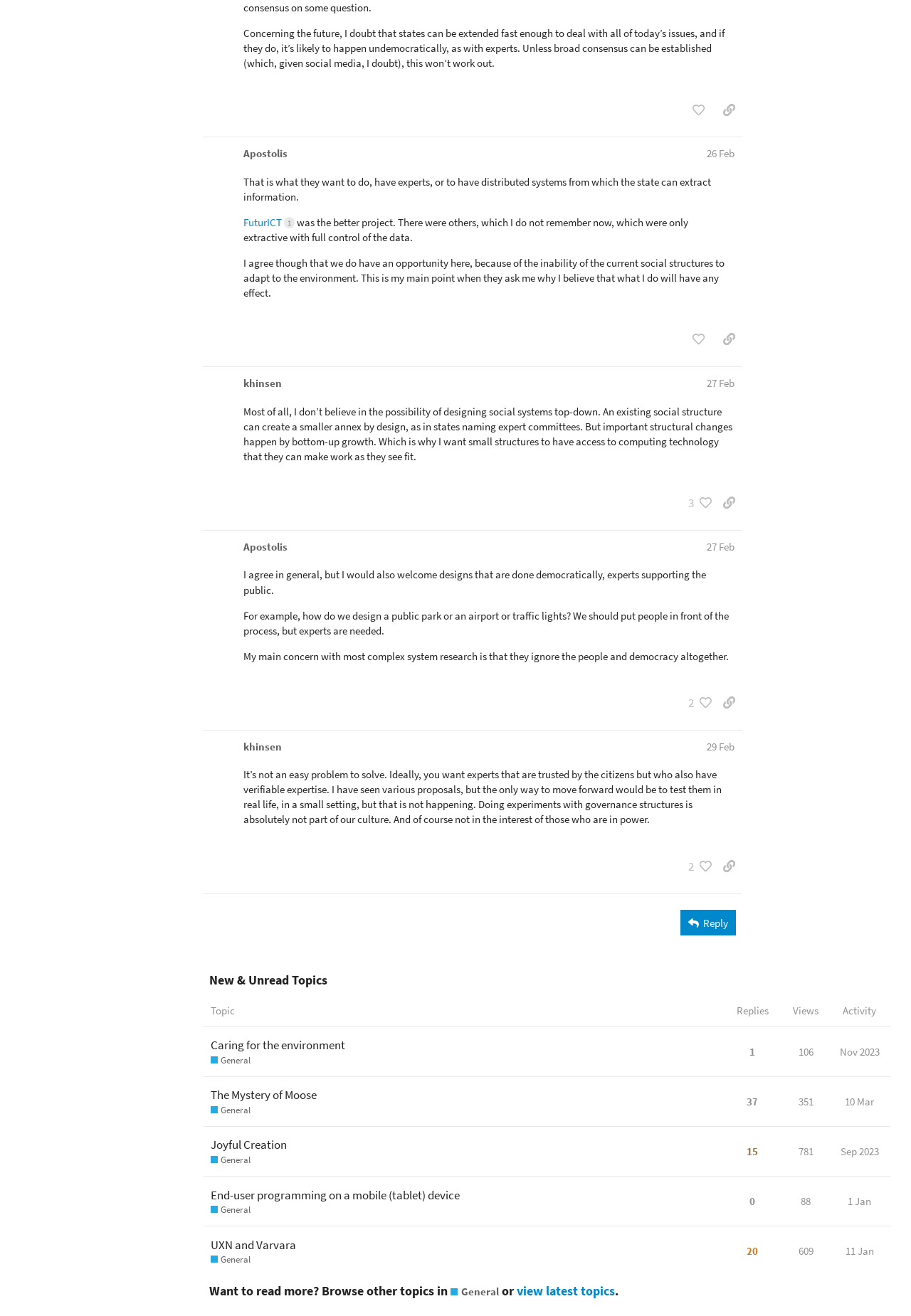Identify the bounding box of the UI element described as follows: "Caring for the environment". Provide the coordinates as four float numbers in the range of 0 to 1 [left, top, right, bottom].

[0.231, 0.78, 0.379, 0.808]